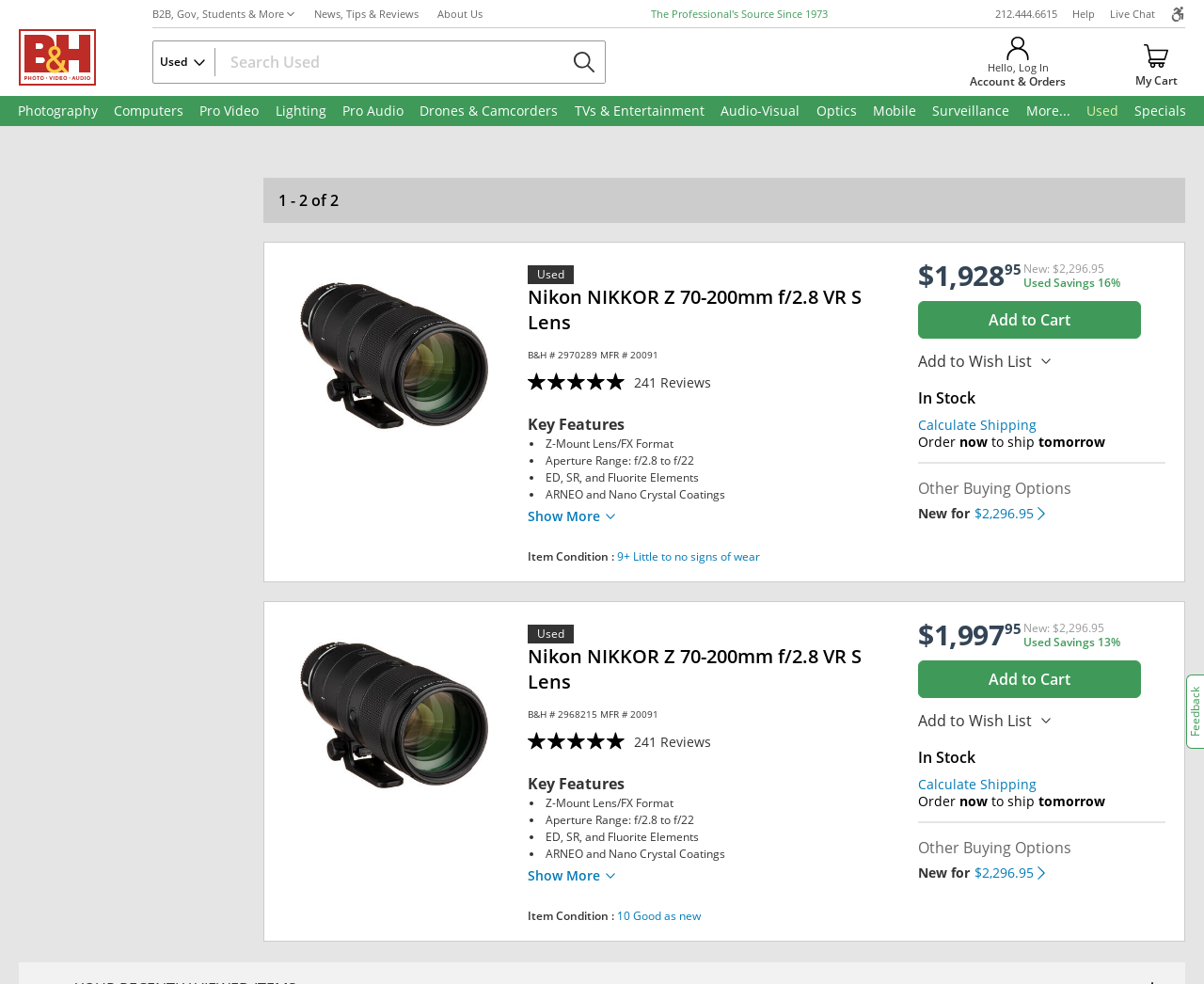What is the condition of the used item?
Kindly give a detailed and elaborate answer to the question.

I found the answer by looking at the 'Item Condition' section on the webpage, which describes the condition of the used item as '9+ Little to no signs of wear'.